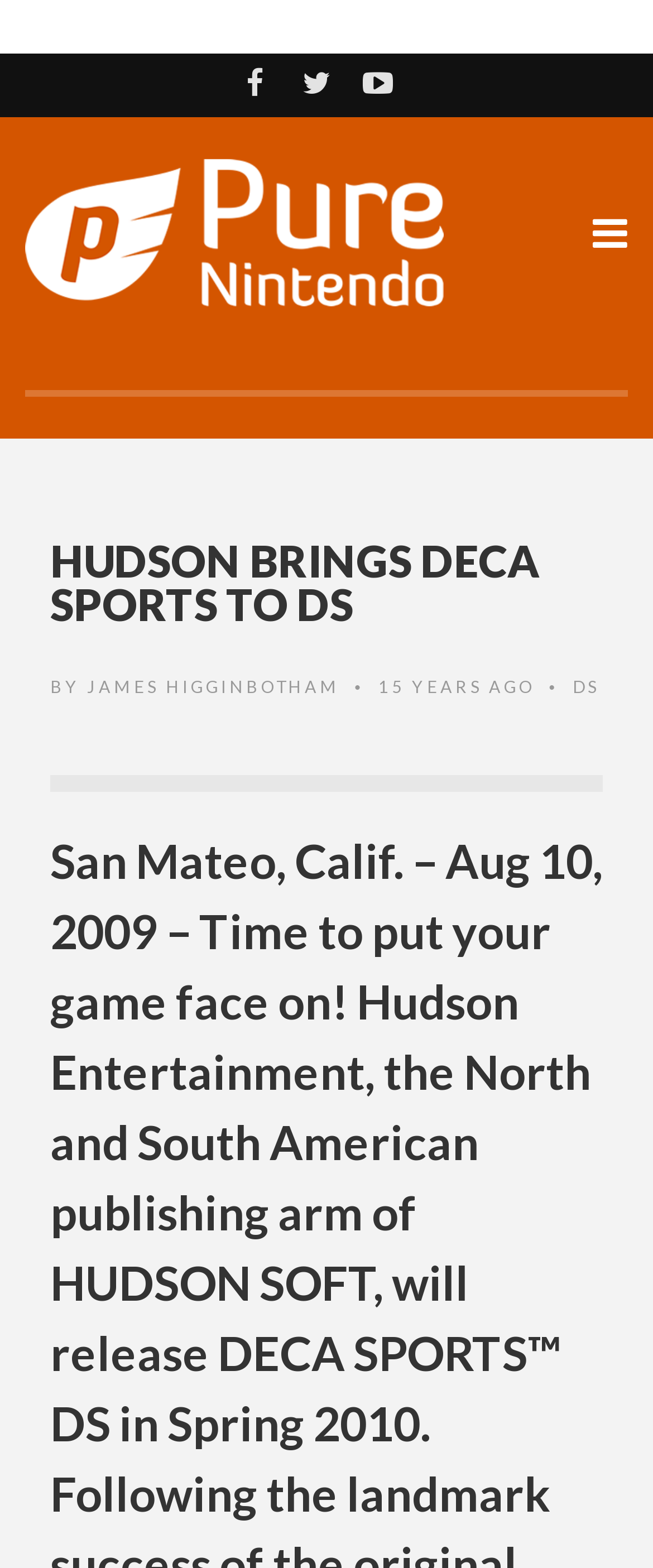Create a full and detailed caption for the entire webpage.

The webpage appears to be a news article or press release about Hudson Entertainment releasing a game called DECA Sports to the Nintendo DS. 

At the top of the page, there is a heading that reads "Pure Nintendo" with an accompanying image. Below this, there are three social media links represented by icons. 

Further down, there is a larger heading that announces "HUDSON BRINGS DECA SPORTS TO DS". This is followed by a byline that reads "BY JAMES HIGGINBOTHAM" and a timestamp that says "15 YEARS AGO". There is also a link to the Nintendo DS platform. 

On the right side of the page, there is a video and two images. The video is positioned above the images. The first image is smaller and located near the top, while the second image is larger and situated below the video. 

At the very top of the page, there is a small iframe, but its content is not described.